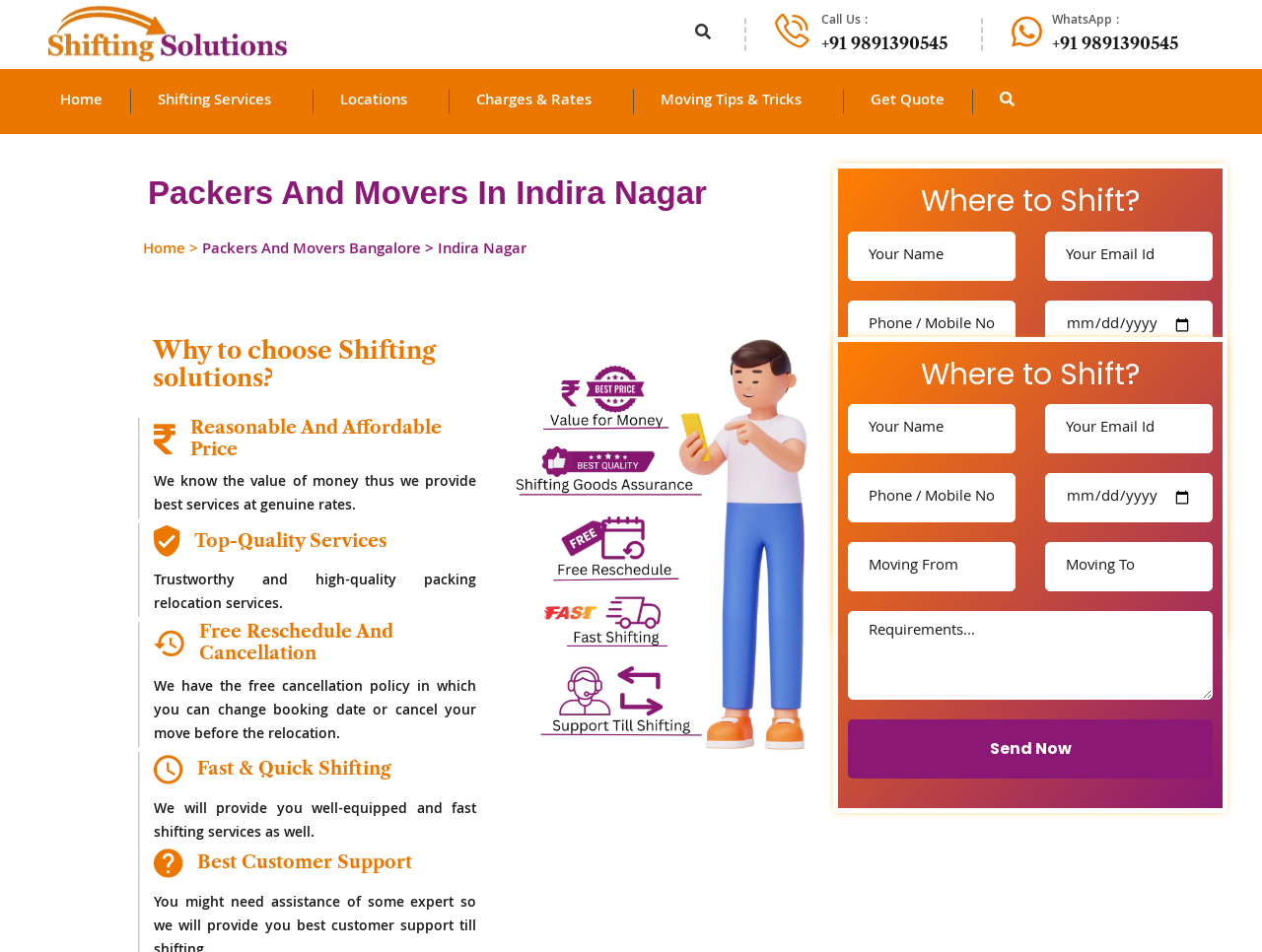Give a detailed account of the webpage's layout and content.

This webpage is about Packers and Movers in Indira Nagar, Bangalore, providing information on relocation services and charges. At the top, there are three identical links and images labeled "Shifting Solutions" aligned horizontally. Below them, there is a section with contact information, including a phone number and WhatsApp number, accompanied by a "Call Us" and "WhatsApp" label, respectively.

The main navigation menu is located on the left side, consisting of seven links: "Home", "Shifting Services", "Locations", "Charges & Rates", "Moving Tips & Tricks", and "Get Quote". The "Get Quote" link is prominent, with a heading "Packers And Movers In Indira Nagar" above it.

On the right side, there is a section with a heading "Where to Shift?" followed by a contact form with fields for name, email, phone number, moving from and to locations, and requirements. Below the form, there is a "Send Now" button.

Further down, there is another section with a heading "Why to choose Shifting solutions?" accompanied by four subheadings: "Reasonable And Affordable Price", "Top-Quality Services", "Free Reschedule And Cancellation", and "Fast & Quick Shifting". Each subheading is followed by a brief descriptive text. There is also an image related to "Why to choose Shifting solutions?" on the right side of this section.

The webpage has a clean and organized layout, making it easy to navigate and find the necessary information about Packers and Movers in Indira Nagar, Bangalore.